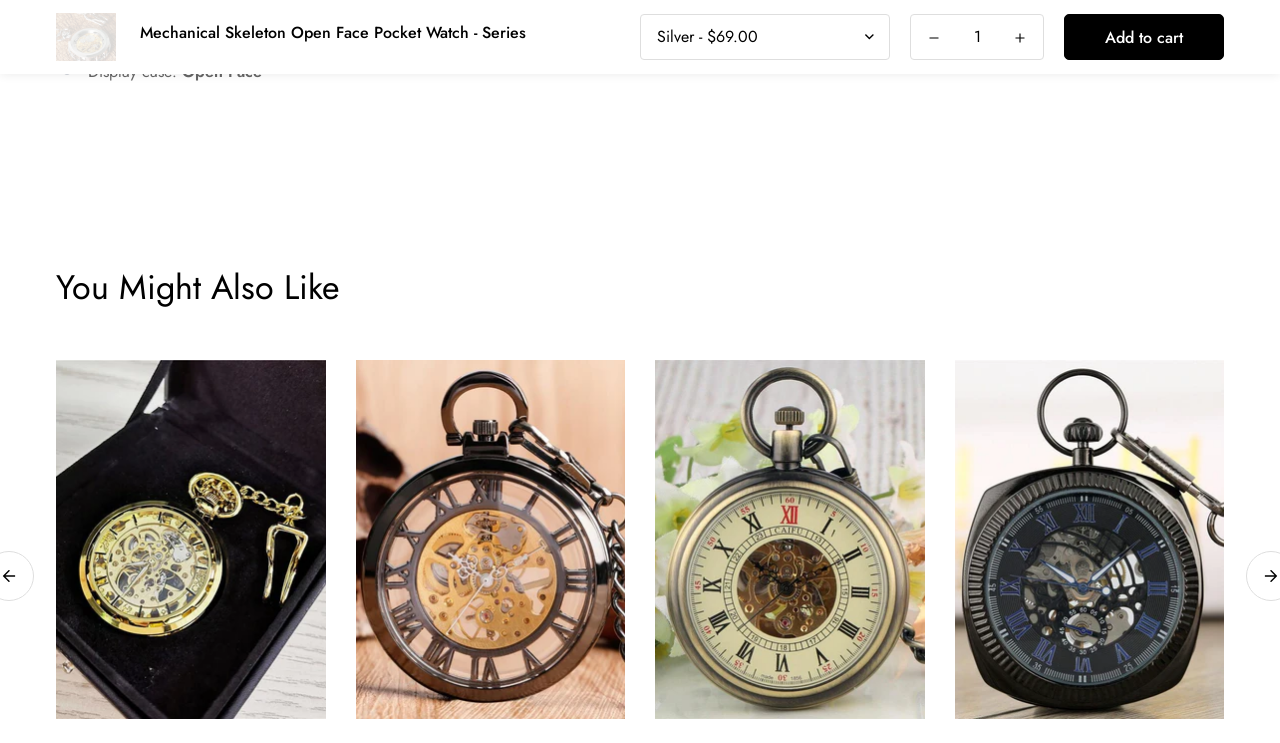What is the minimum quantity of the product that can be added to the cart?
From the details in the image, answer the question comprehensively.

The minimum quantity of the product that can be added to the cart is 1, as indicated by the valuemin attribute of the spinbutton element with the text 'Product quantity'.